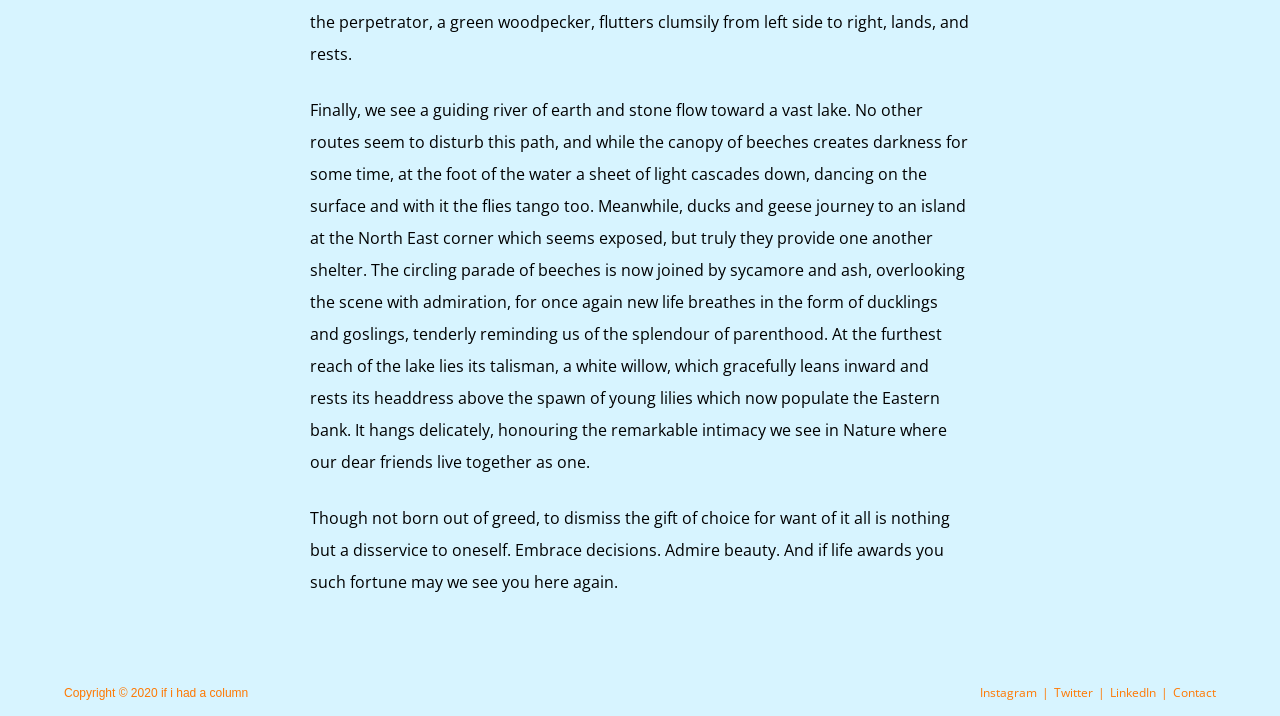Extract the bounding box coordinates for the HTML element that matches this description: "Instagram". The coordinates should be four float numbers between 0 and 1, i.e., [left, top, right, bottom].

[0.766, 0.955, 0.81, 0.978]